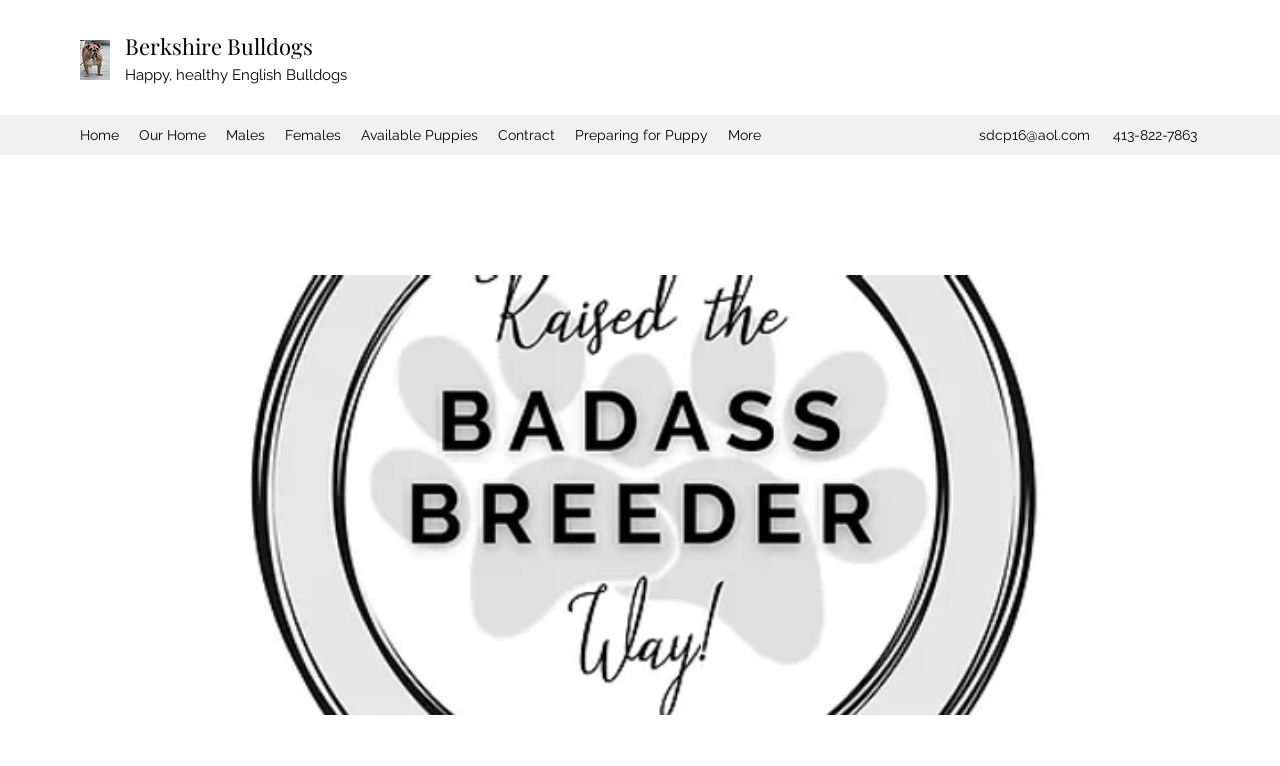Provide the bounding box coordinates of the area you need to click to execute the following instruction: "Contact via email".

[0.765, 0.166, 0.852, 0.187]